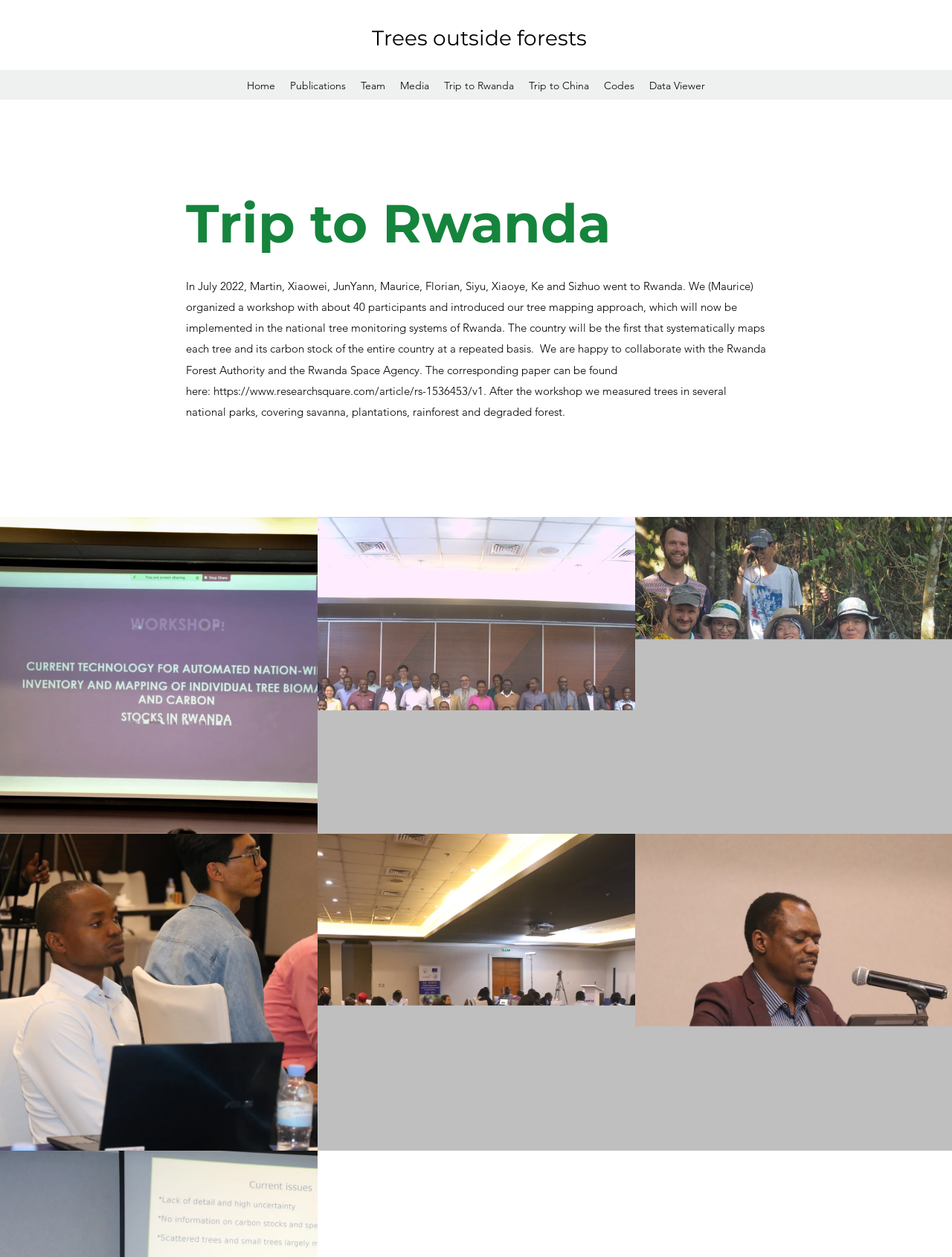Please find the bounding box coordinates of the element that needs to be clicked to perform the following instruction: "click on data viewer". The bounding box coordinates should be four float numbers between 0 and 1, represented as [left, top, right, bottom].

[0.674, 0.059, 0.748, 0.077]